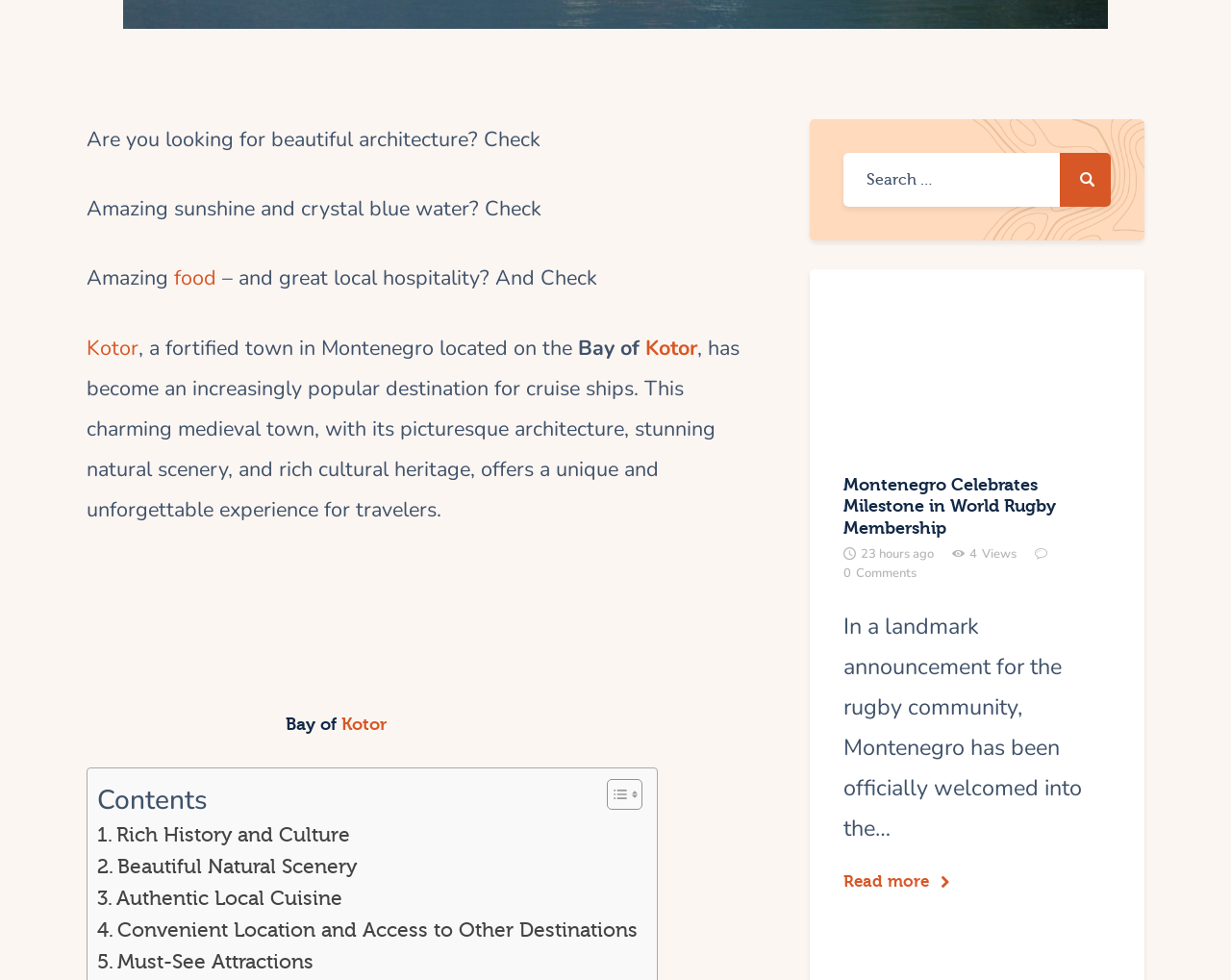Find the bounding box coordinates for the area that must be clicked to perform this action: "Search for something".

[0.685, 0.156, 0.902, 0.211]